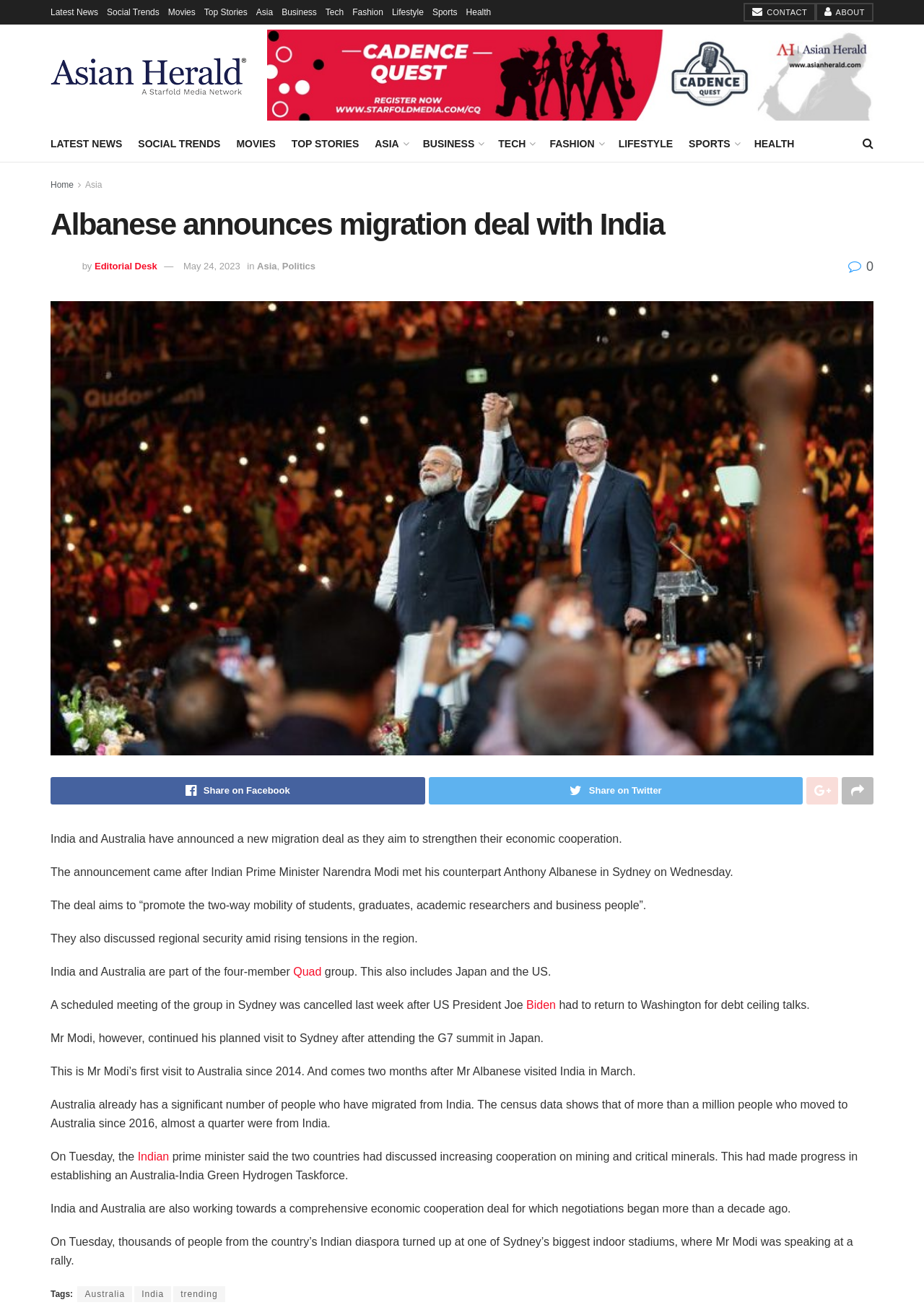Detail the features and information presented on the webpage.

The webpage is an article about India and Australia announcing a new migration deal to strengthen their economic cooperation. At the top of the page, there are multiple links to different sections of the website, including "Latest News", "Social Trends", "Movies", and more. Below these links, there is a large banner with an advertisement.

On the left side of the page, there is a menu with links to various categories, including "LATEST NEWS", "SOCIAL TRENDS", "ASIA", and more. Below this menu, there is a heading that reads "Albanese announces migration deal with India".

The main content of the article is divided into paragraphs of text, with images and links scattered throughout. The article discusses the details of the migration deal, including the aim to promote the two-way mobility of students, graduates, academic researchers, and business people. It also mentions the discussion of regional security amid rising tensions in the region.

There are several images on the page, including one of the Indian Prime Minister Narendra Modi and another of the Australian Prime Minister Anthony Albanese. There are also social media sharing links and a section with tags related to the article.

At the bottom of the page, there are more links to other articles and a section with a heading that reads "Tags:". This section contains links to related topics, including "Australia", "India", and "trending".